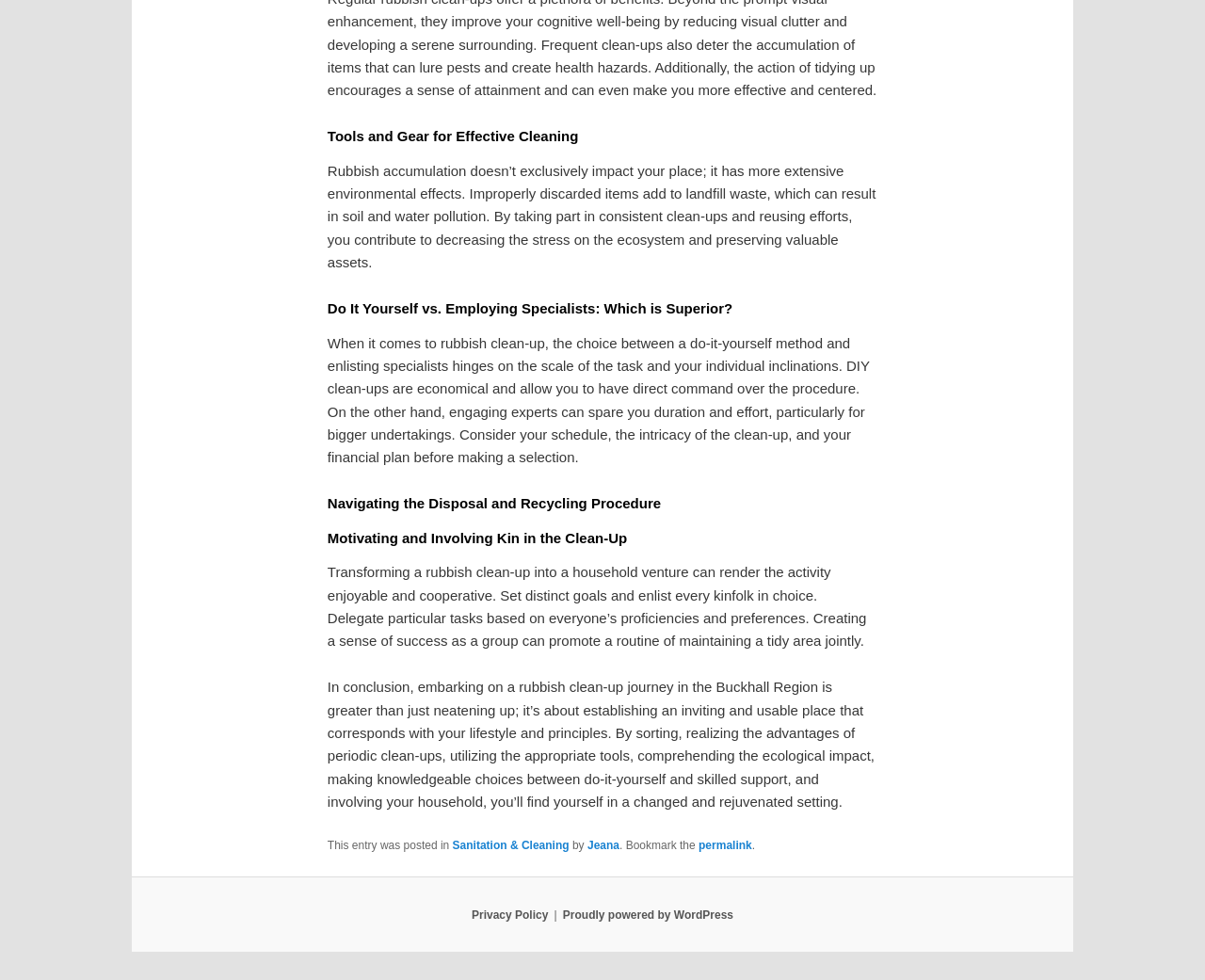Using the details from the image, please elaborate on the following question: What is the benefit of periodic clean-ups?

According to the static text on the webpage, one of the benefits of periodic clean-ups is decreasing the stress on the ecosystem, which is achieved by reducing landfill waste and preserving valuable assets.